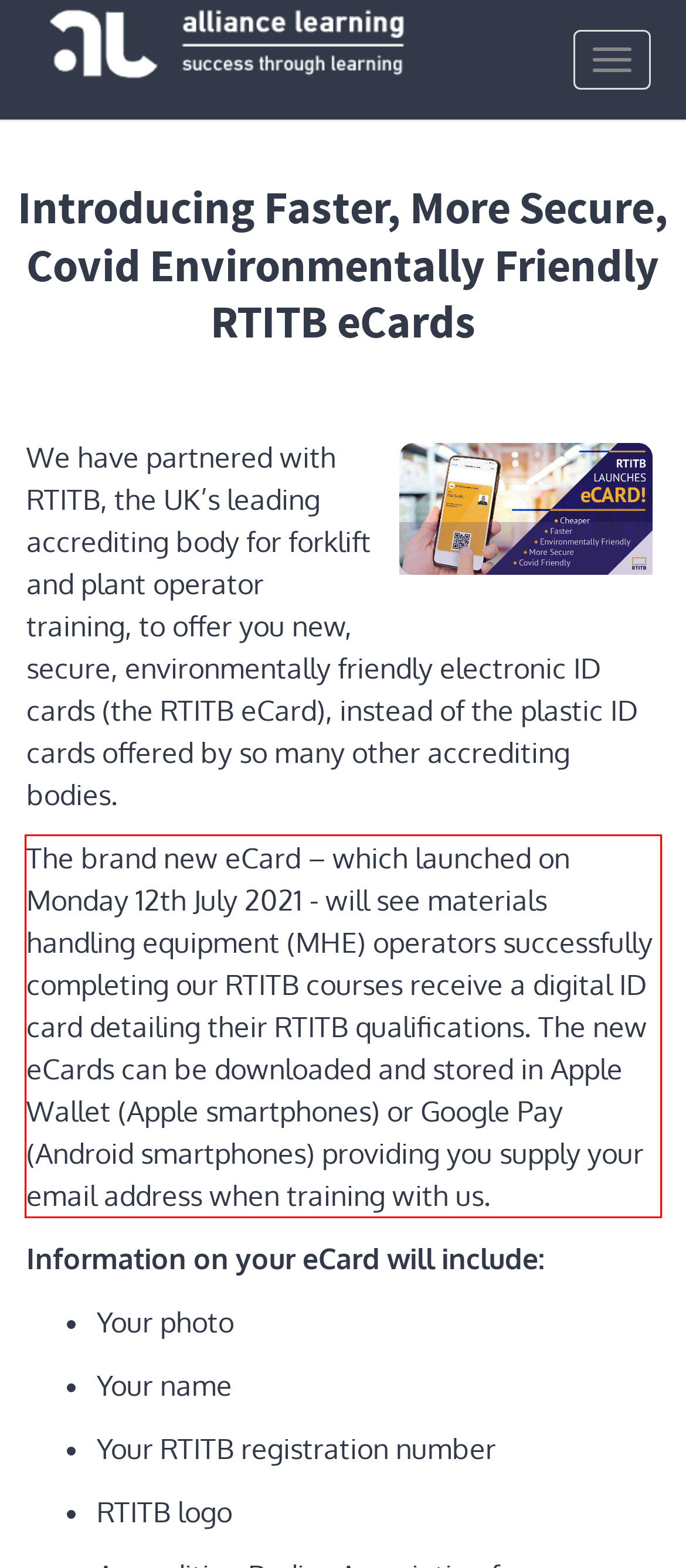Given a webpage screenshot, locate the red bounding box and extract the text content found inside it.

The brand new eCard – which launched on Monday 12th July 2021 - will see materials handling equipment (MHE) operators successfully completing our RTITB courses receive a digital ID card detailing their RTITB qualifications. The new eCards can be downloaded and stored in Apple Wallet (Apple smartphones) or Google Pay (Android smartphones) providing you supply your email address when training with us.